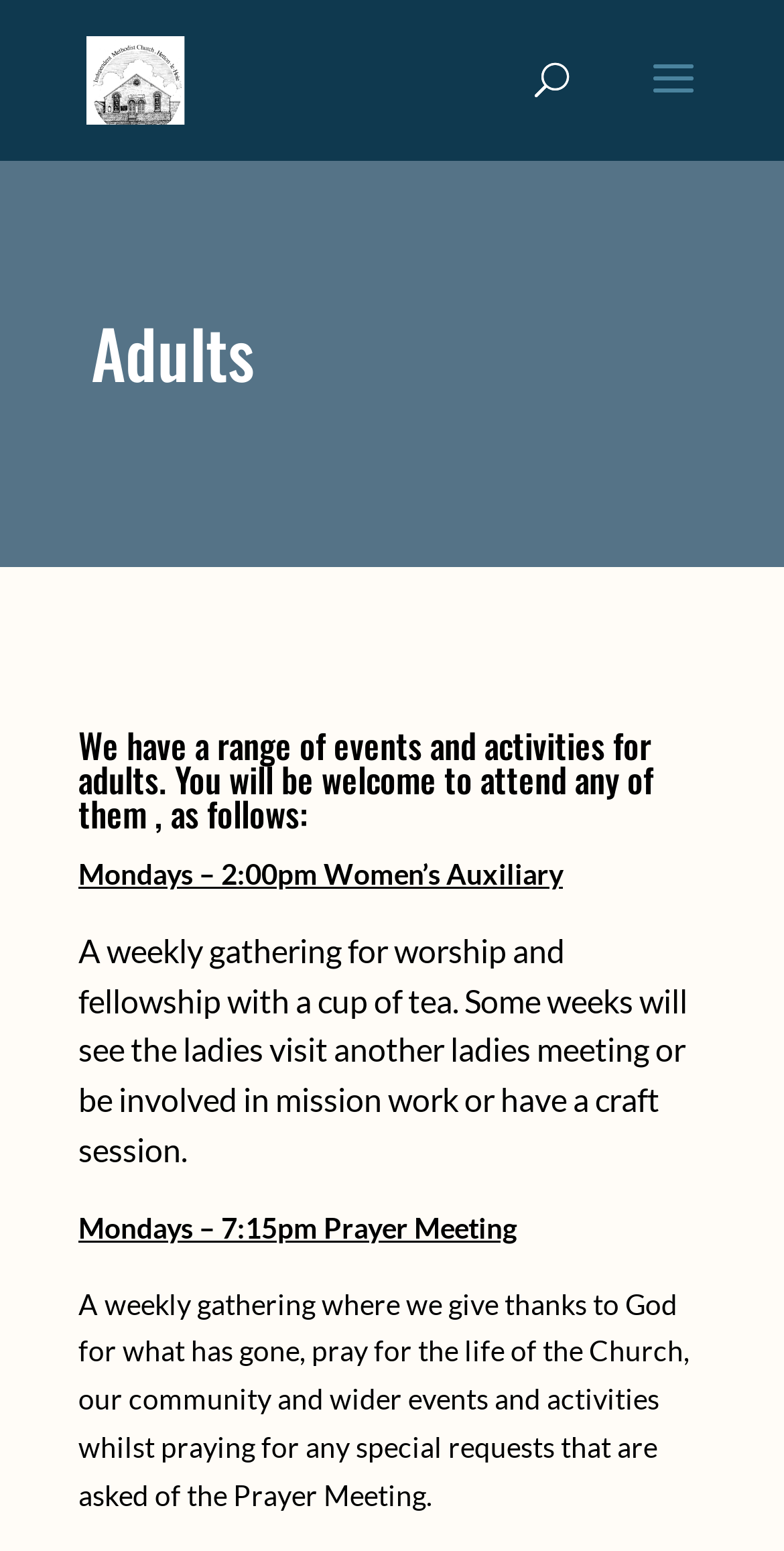Provide an in-depth caption for the webpage.

The webpage is about events and activities for adults at Hetton le Hole Independent Methodist Church. At the top left of the page, there is a link and an image, both with the church's name. Below them, there is a search bar that spans across the top of the page. 

The main content of the page is divided into sections, with headings that provide an overview of the events and activities. The first heading reads "Adults", and the second heading provides a brief introduction to the events and activities available. 

Below the introduction, there are several sections that describe specific events. The first event is a weekly gathering of the Women's Auxiliary, which takes place on Mondays at 2:00pm. This section is positioned to the left of the page and includes a brief description of the event. 

To the right of the Women's Auxiliary section, there is another section that describes a Prayer Meeting, which takes place on Mondays at 7:15pm. This section is positioned below the Women's Auxiliary section and also includes a brief description of the event.